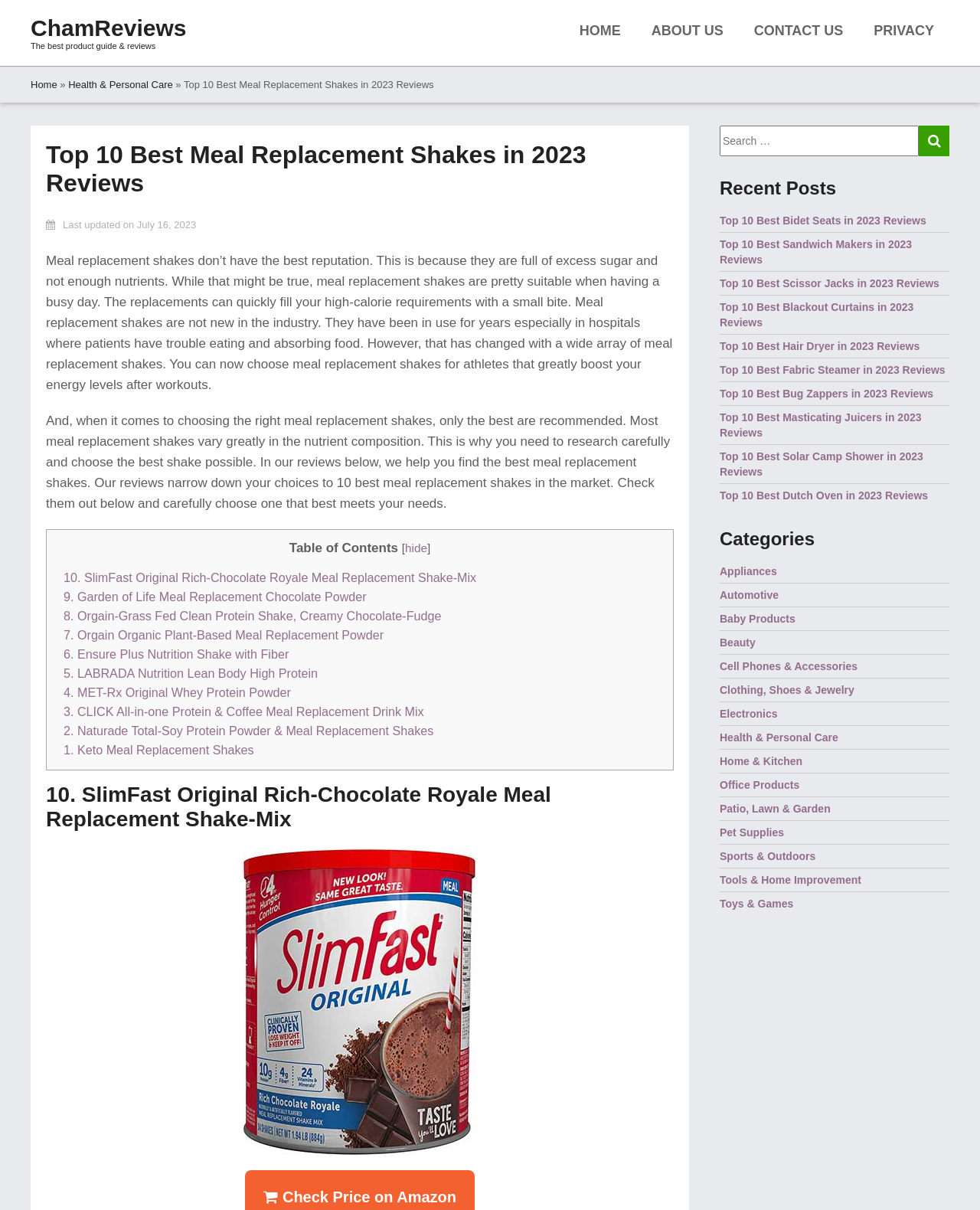What is the purpose of meal replacement shakes?
We need a detailed and meticulous answer to the question.

According to the webpage, meal replacement shakes are suitable for busy days and can quickly fill high-calorie requirements with a small bite.